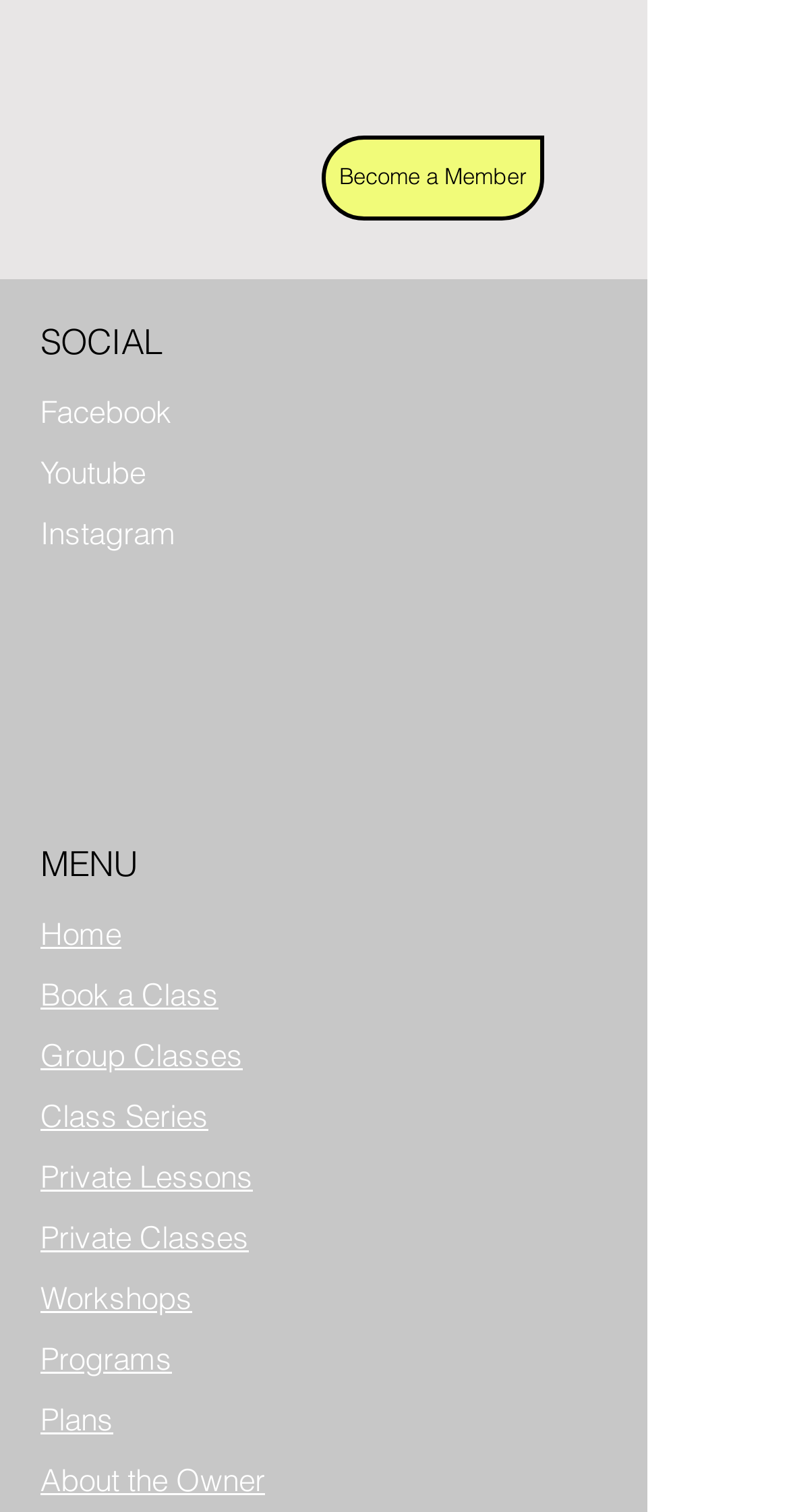How many social media platforms are listed?
Refer to the image and answer the question using a single word or phrase.

3